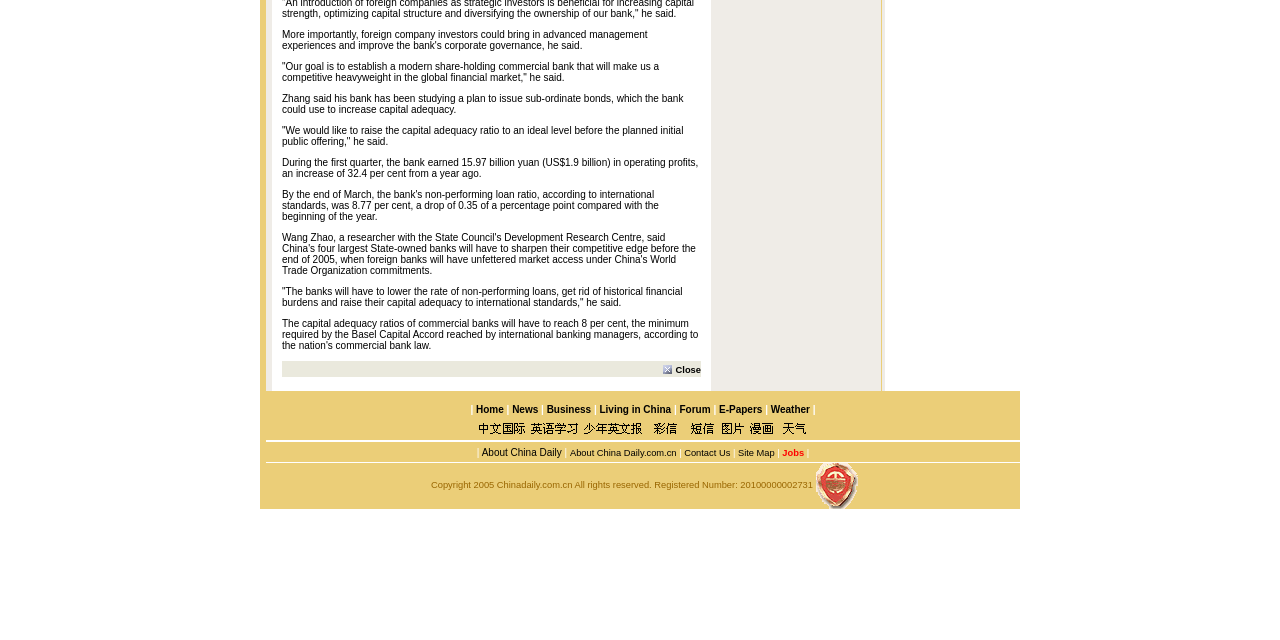Extract the bounding box of the UI element described as: "Contact Us".

[0.534, 0.699, 0.571, 0.715]